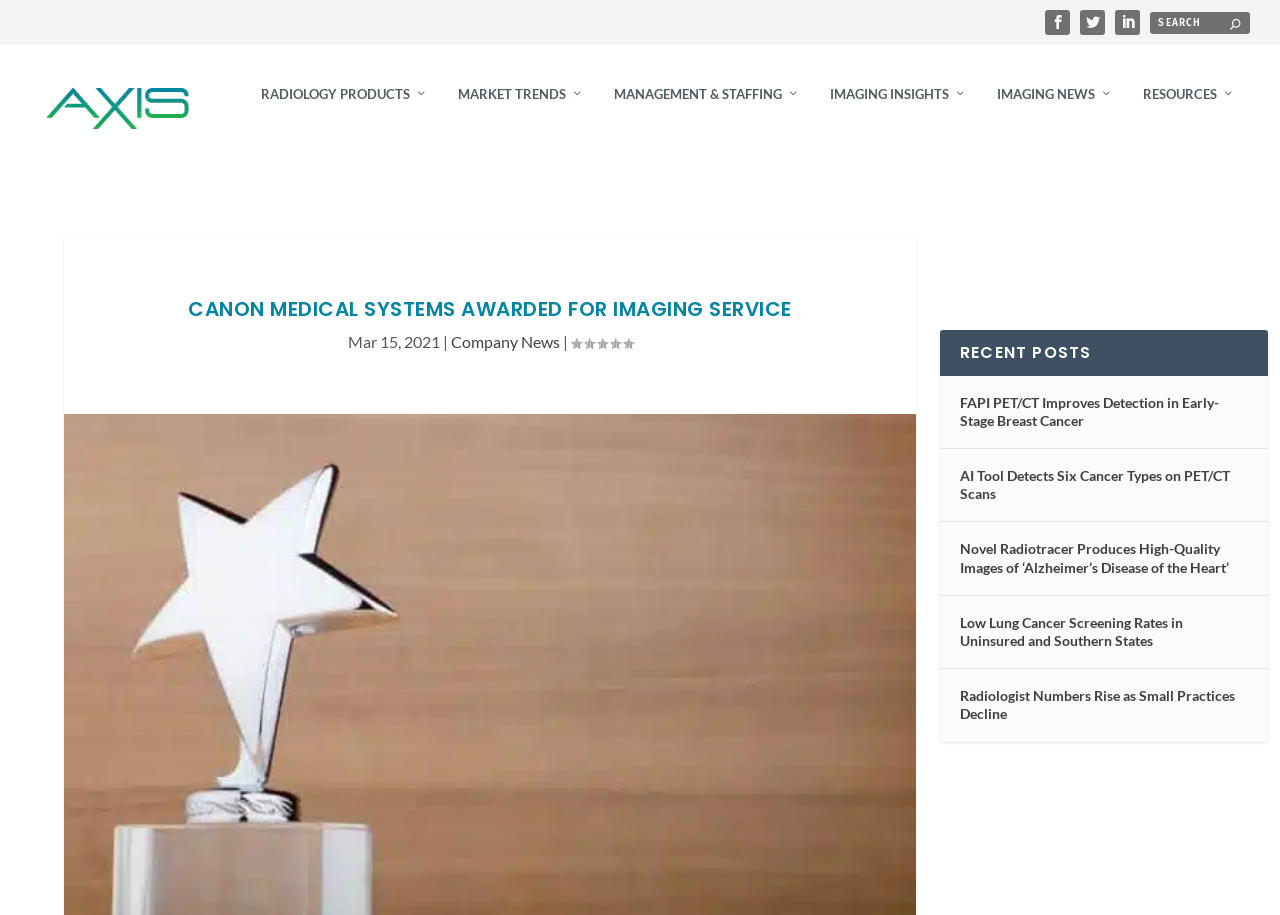Can you find and provide the title of the webpage?

CANON MEDICAL SYSTEMS AWARDED FOR IMAGING SERVICE